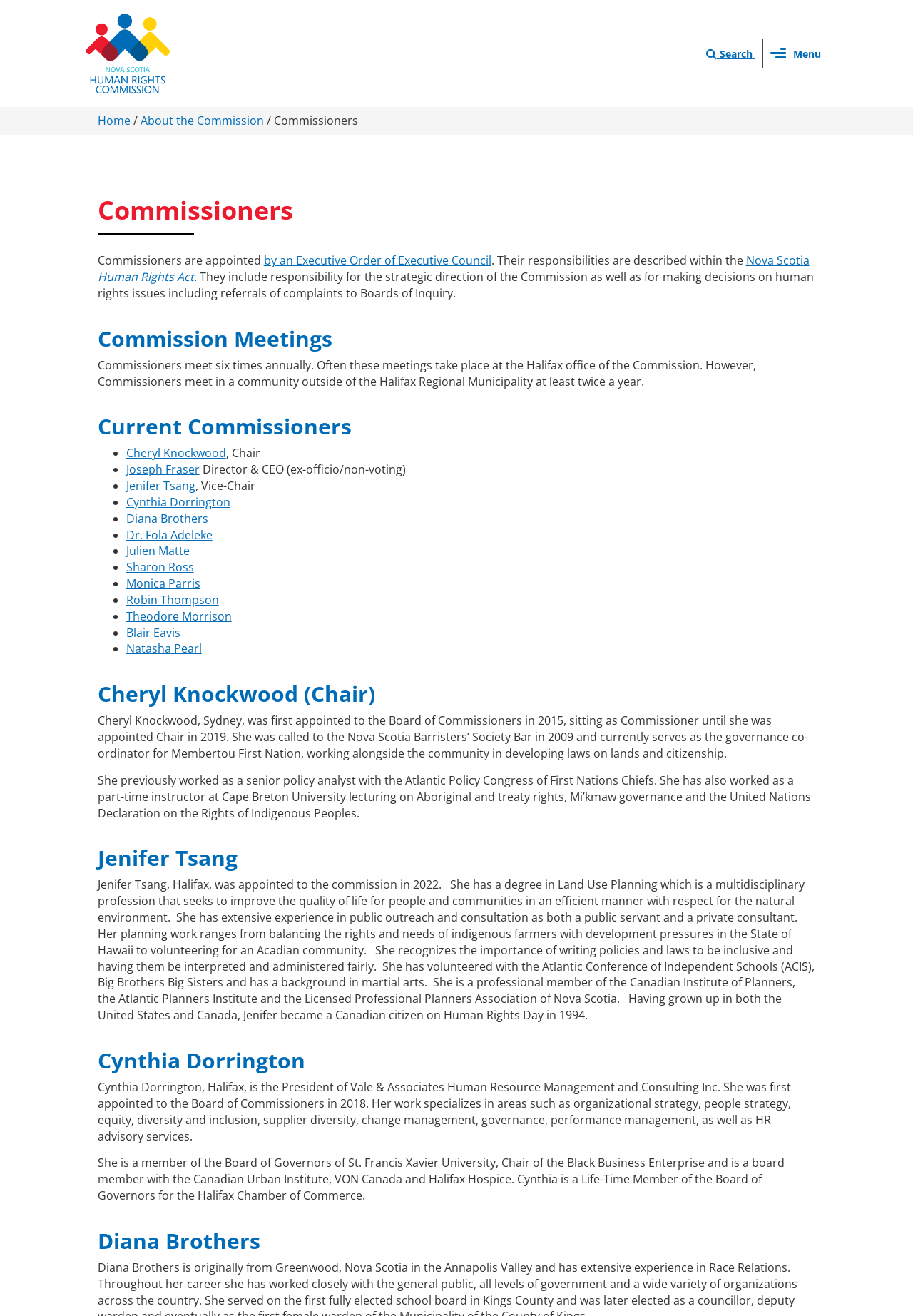Identify the bounding box coordinates of the clickable region to carry out the given instruction: "Search for something".

[0.765, 0.029, 0.836, 0.052]